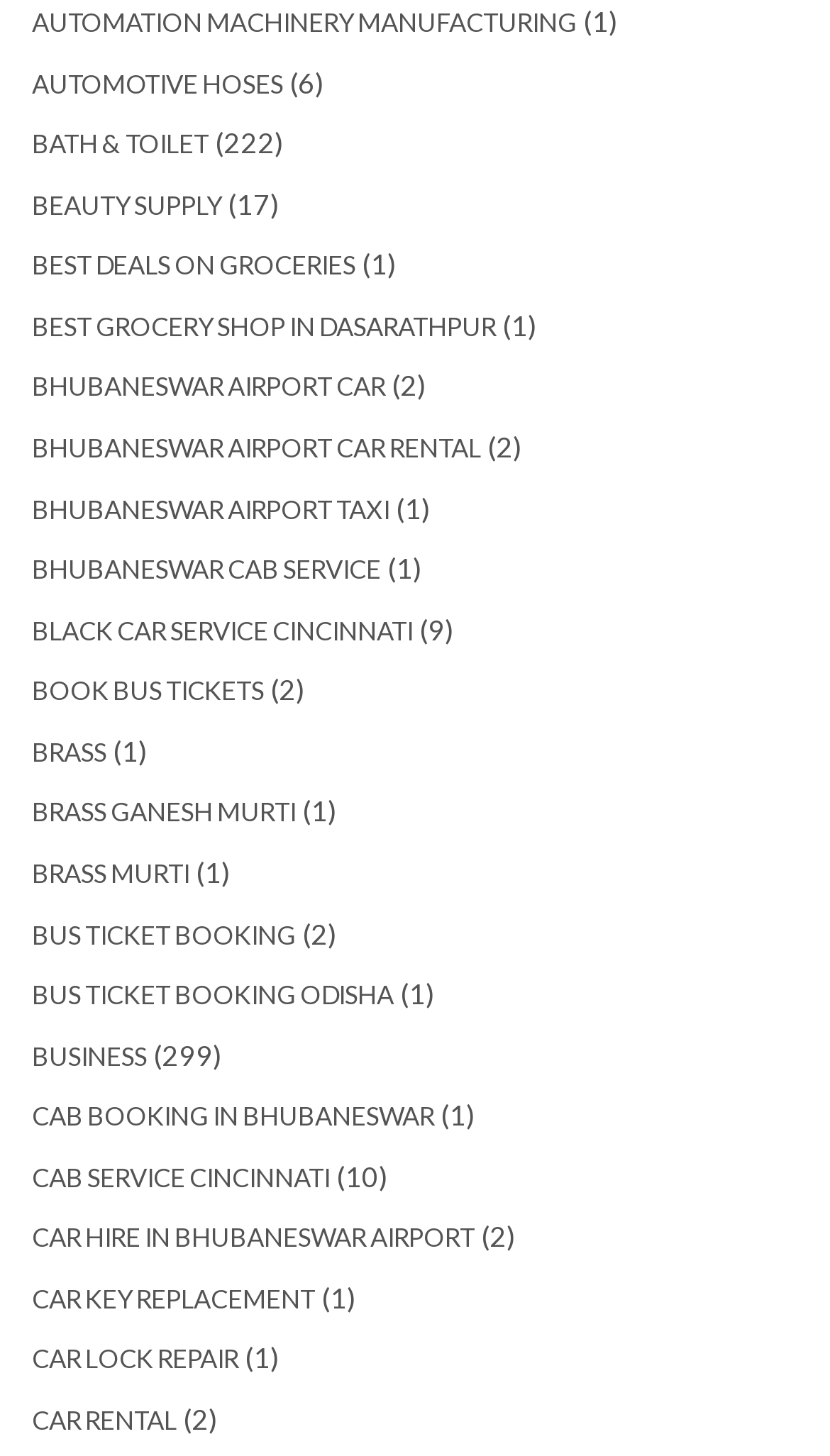Find the coordinates for the bounding box of the element with this description: "Best grocery shop in dasarathpur".

[0.038, 0.213, 0.597, 0.235]